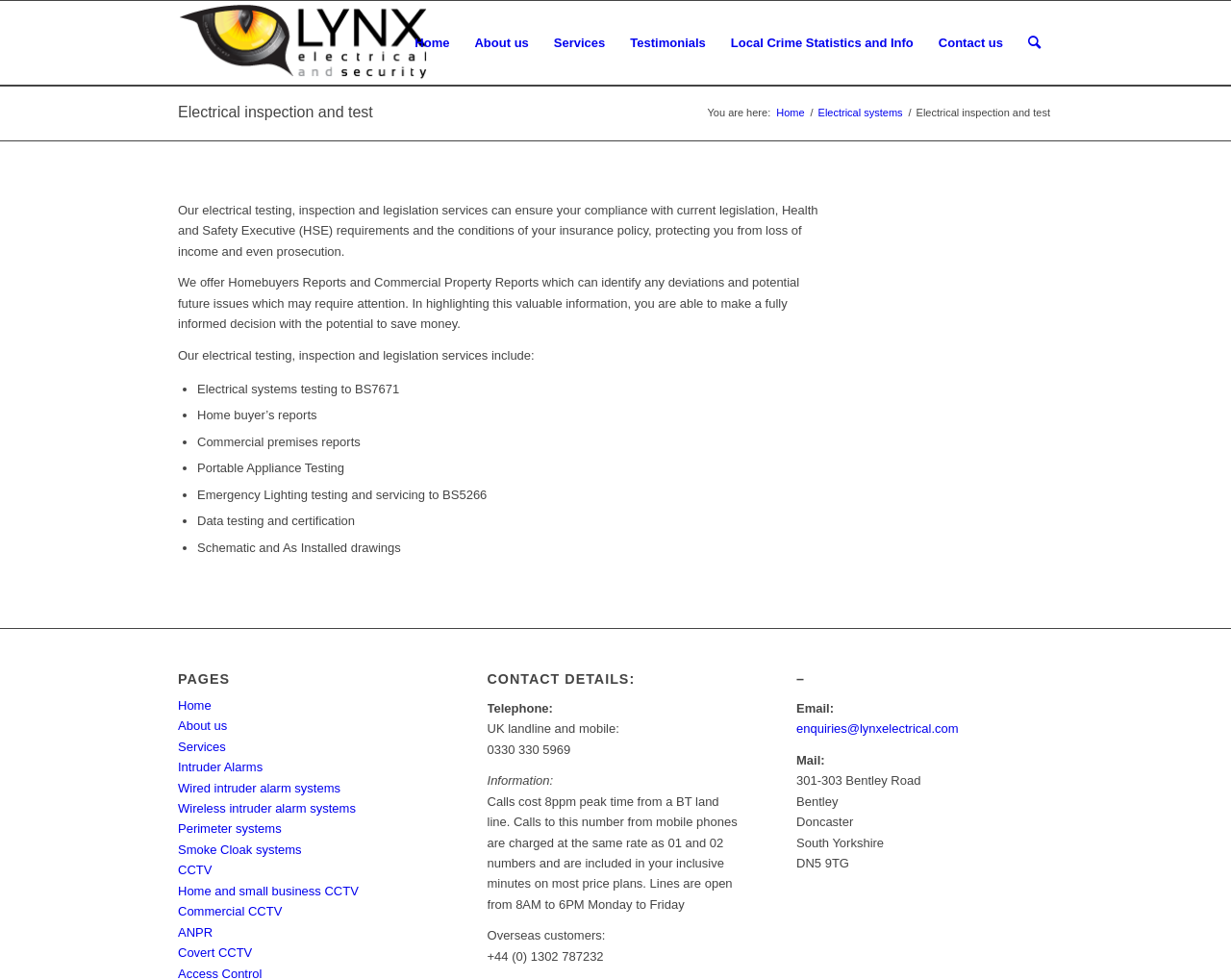Please respond to the question using a single word or phrase:
What is the phone number for UK landline and mobile?

0330 330 5969